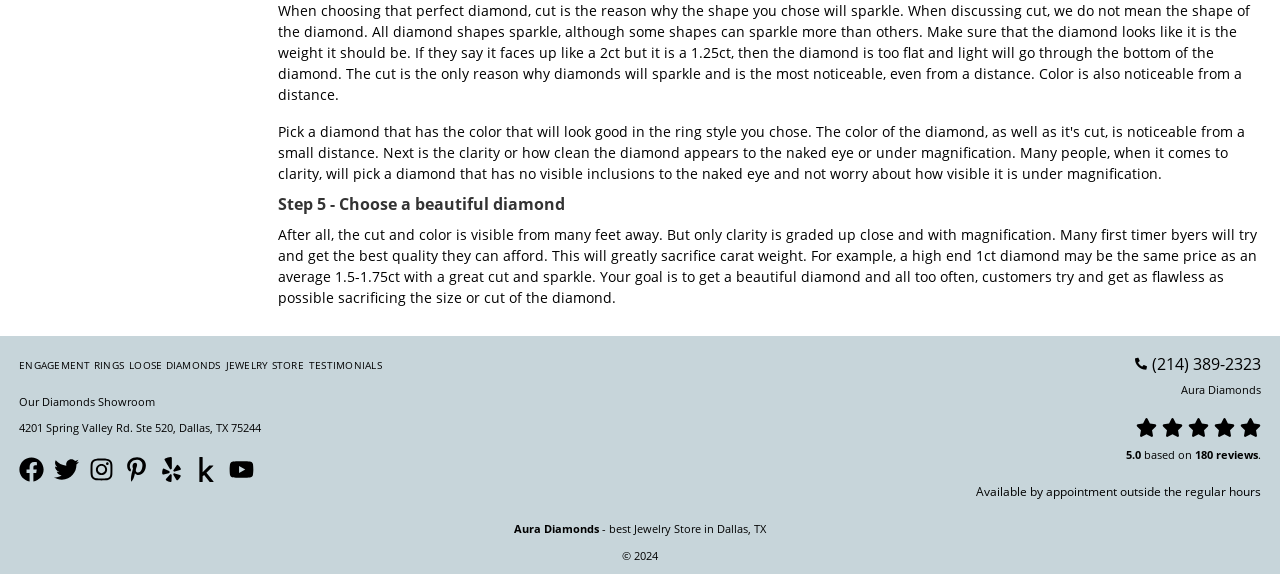Identify the bounding box coordinates of the clickable section necessary to follow the following instruction: "Click on ENGAGEMENT RINGS". The coordinates should be presented as four float numbers from 0 to 1, i.e., [left, top, right, bottom].

[0.015, 0.623, 0.097, 0.648]